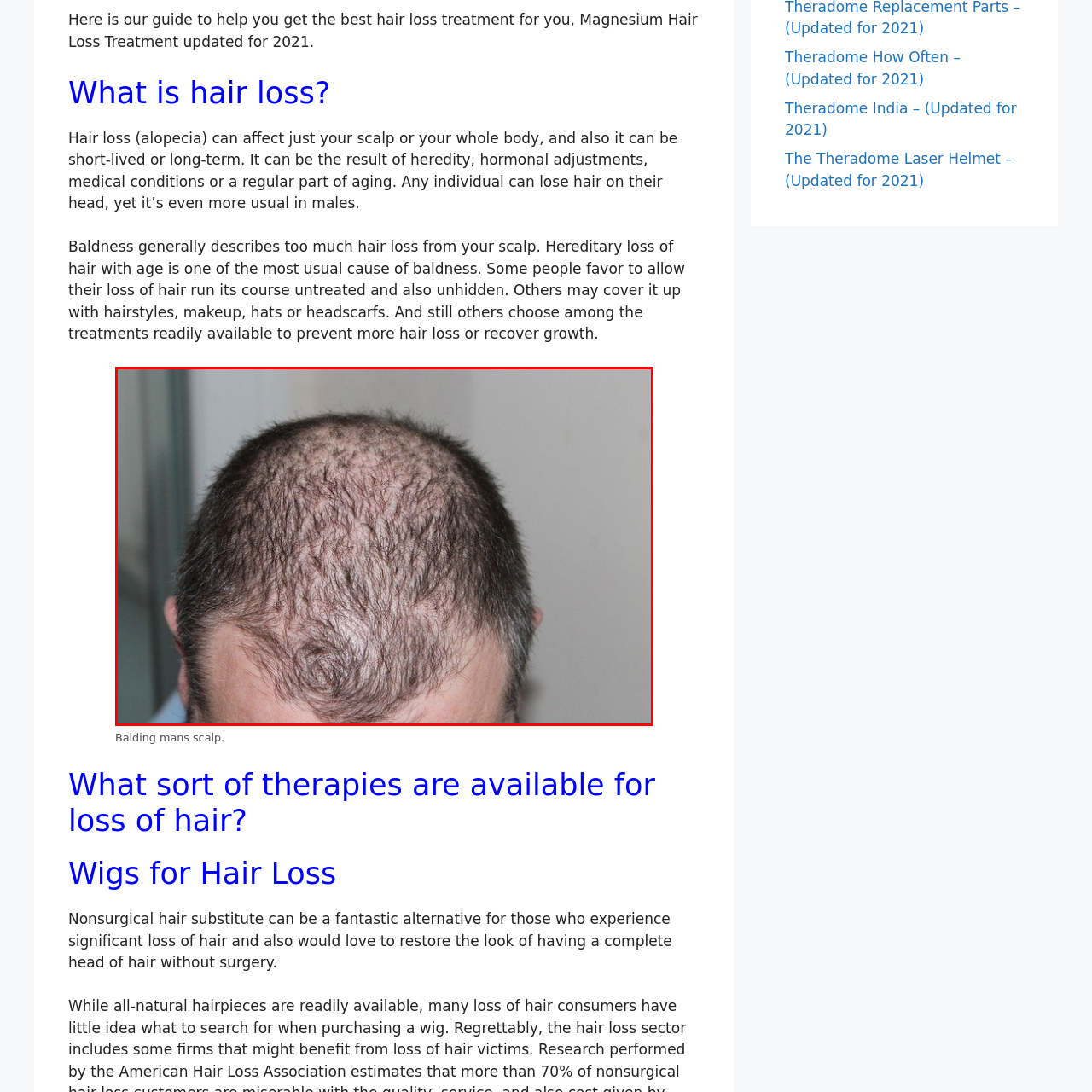Focus on the highlighted area in red, What is one of the potential hair loss treatment options mentioned? Answer using a single word or phrase.

Magnesium hair loss treatment